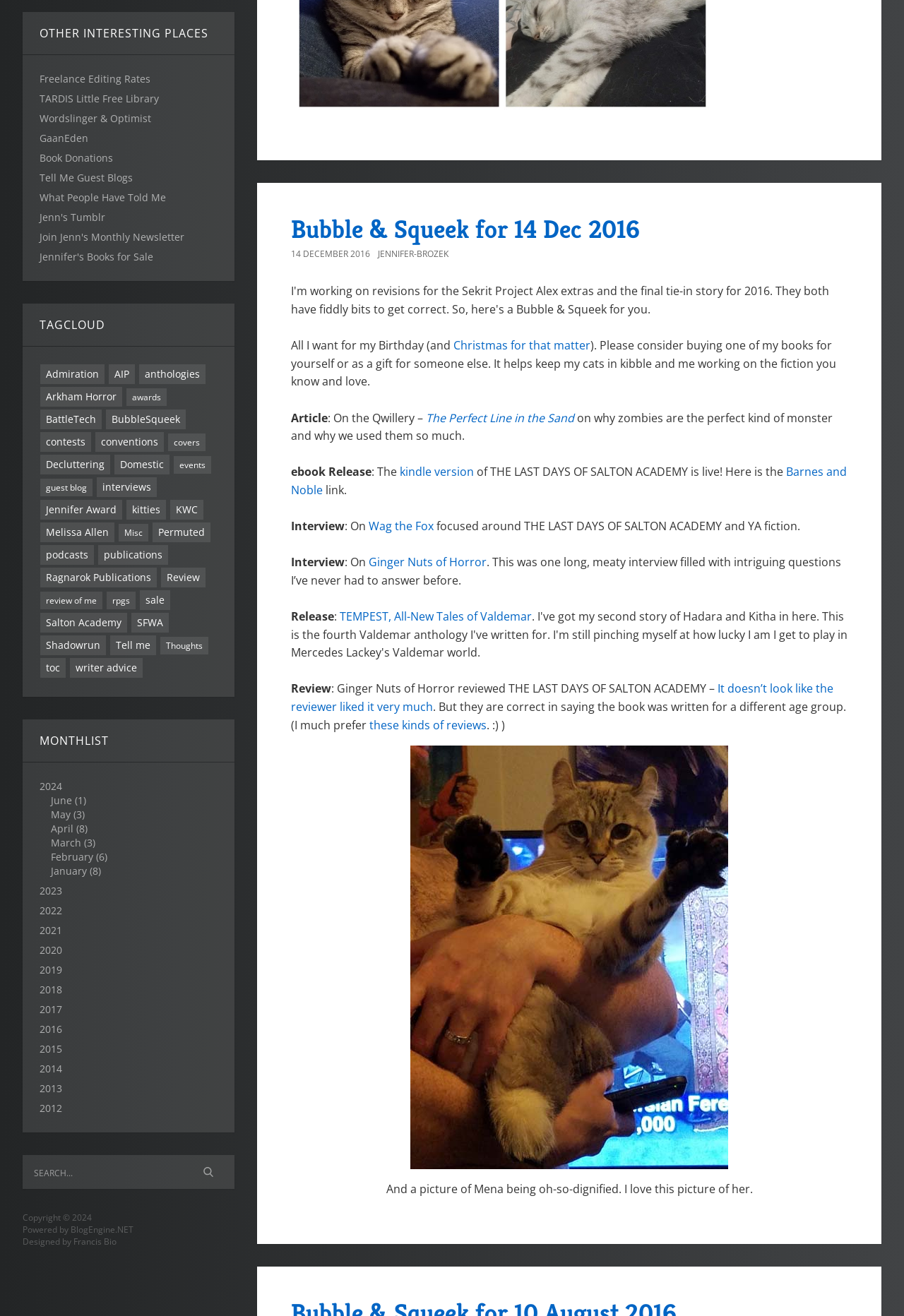Using the provided description writer advice, find the bounding box coordinates for the UI element. Provide the coordinates in (top-left x, top-left y, bottom-right x, bottom-right y) format, ensuring all values are between 0 and 1.

[0.077, 0.5, 0.158, 0.515]